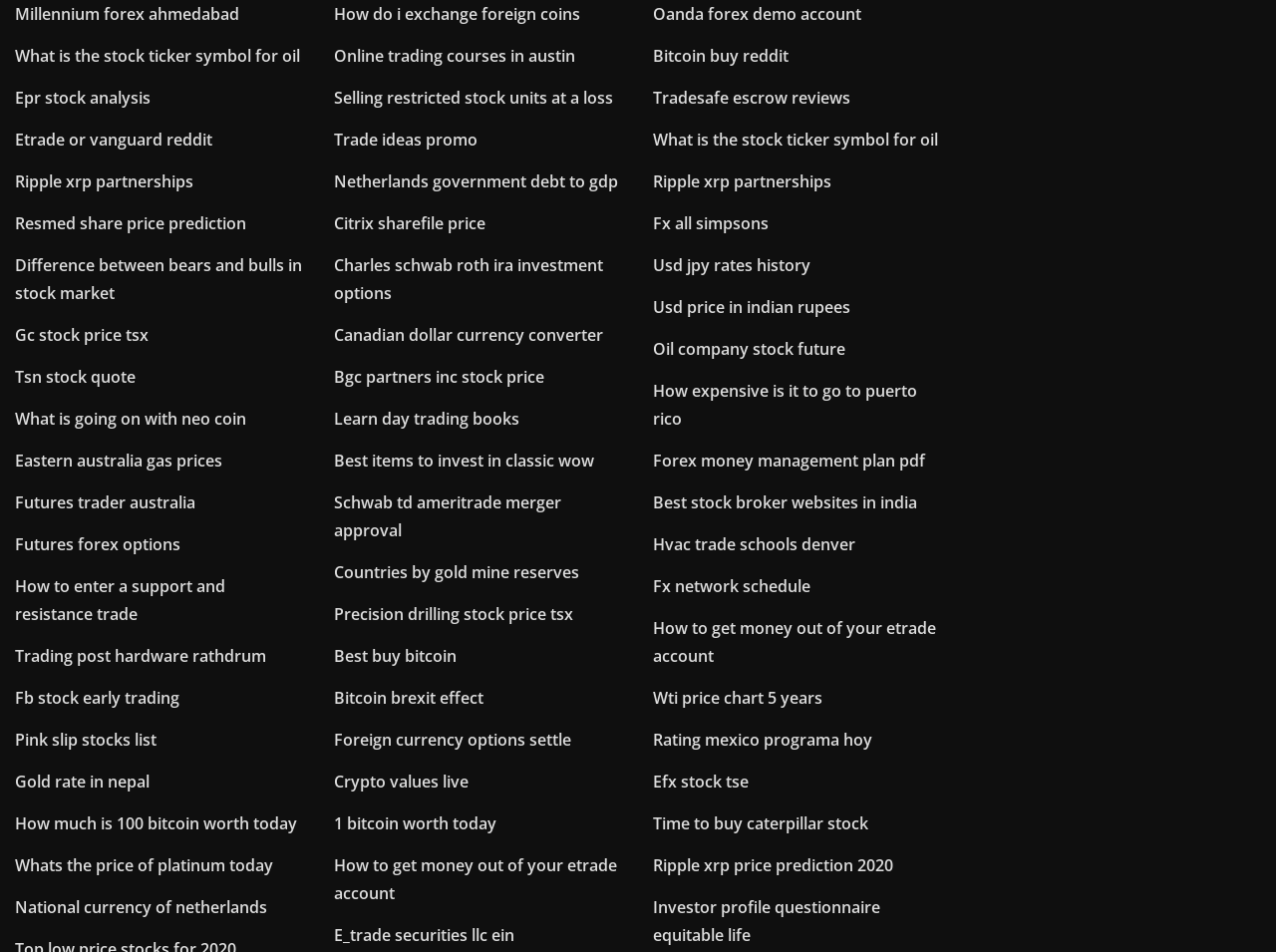Reply to the question with a brief word or phrase: What is the common theme among the links?

Financial information